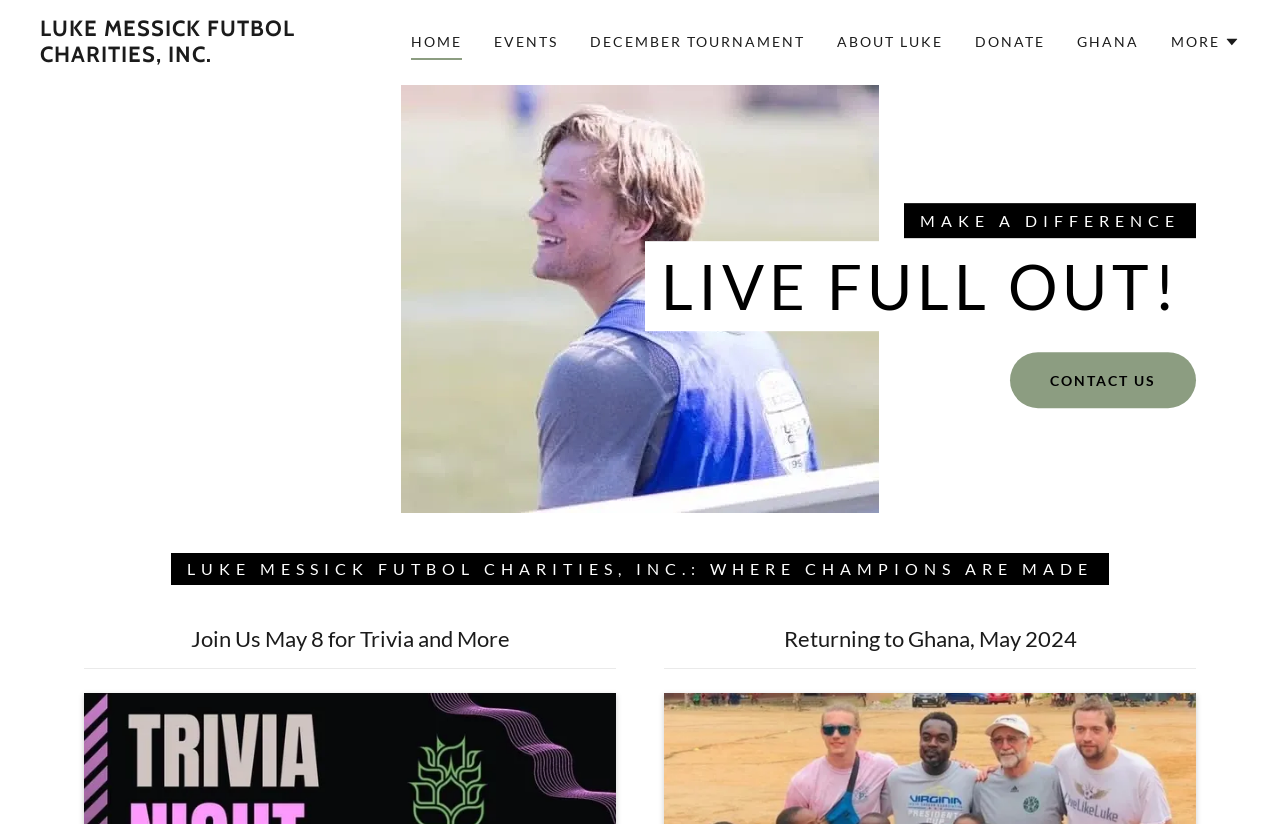Answer this question in one word or a short phrase: How many headings are on the webpage?

4